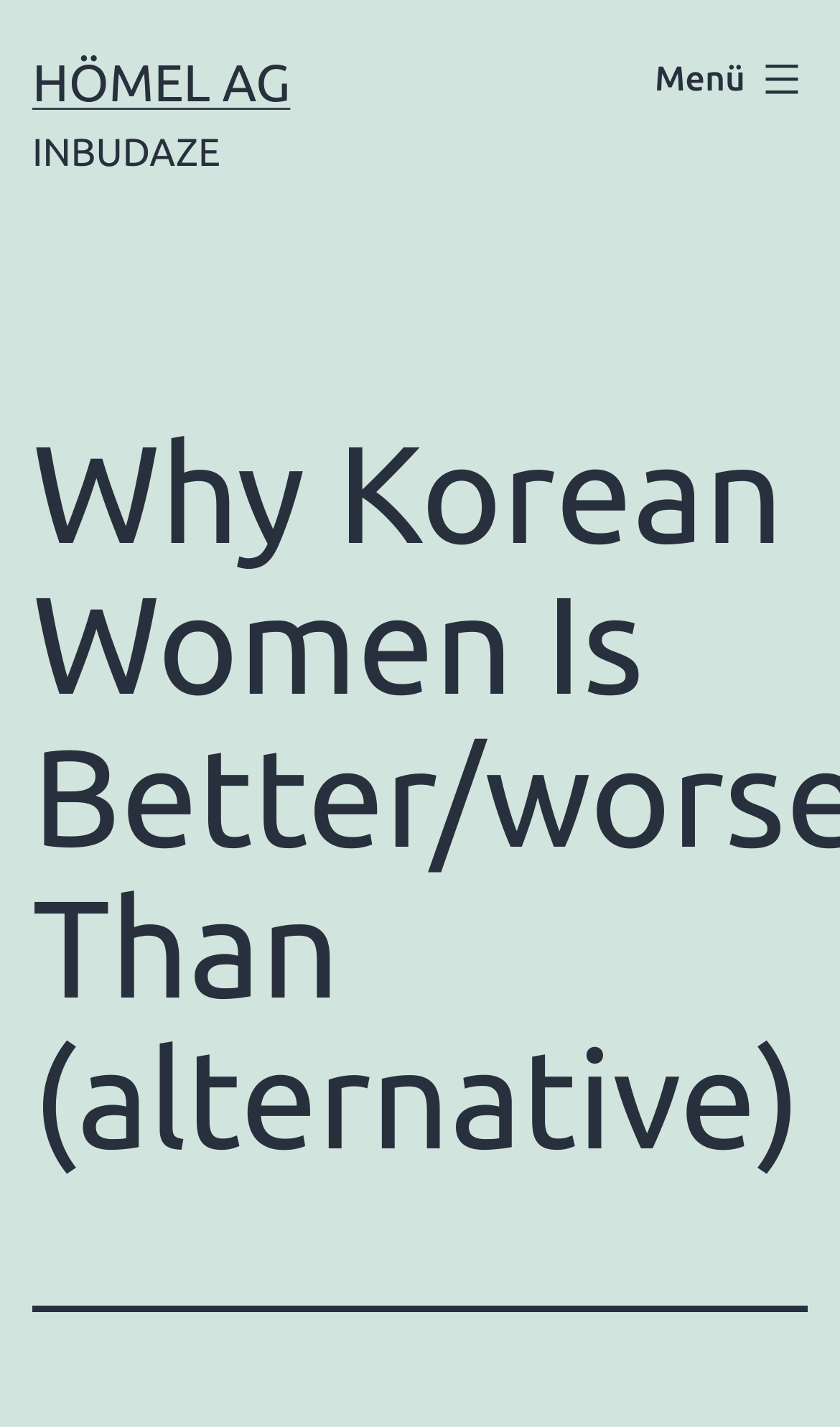Using the webpage screenshot, find the UI element described by Menü Schließen. Provide the bounding box coordinates in the format (top-left x, top-left y, bottom-right x, bottom-right y), ensuring all values are floating point numbers between 0 and 1.

[0.741, 0.023, 1.0, 0.089]